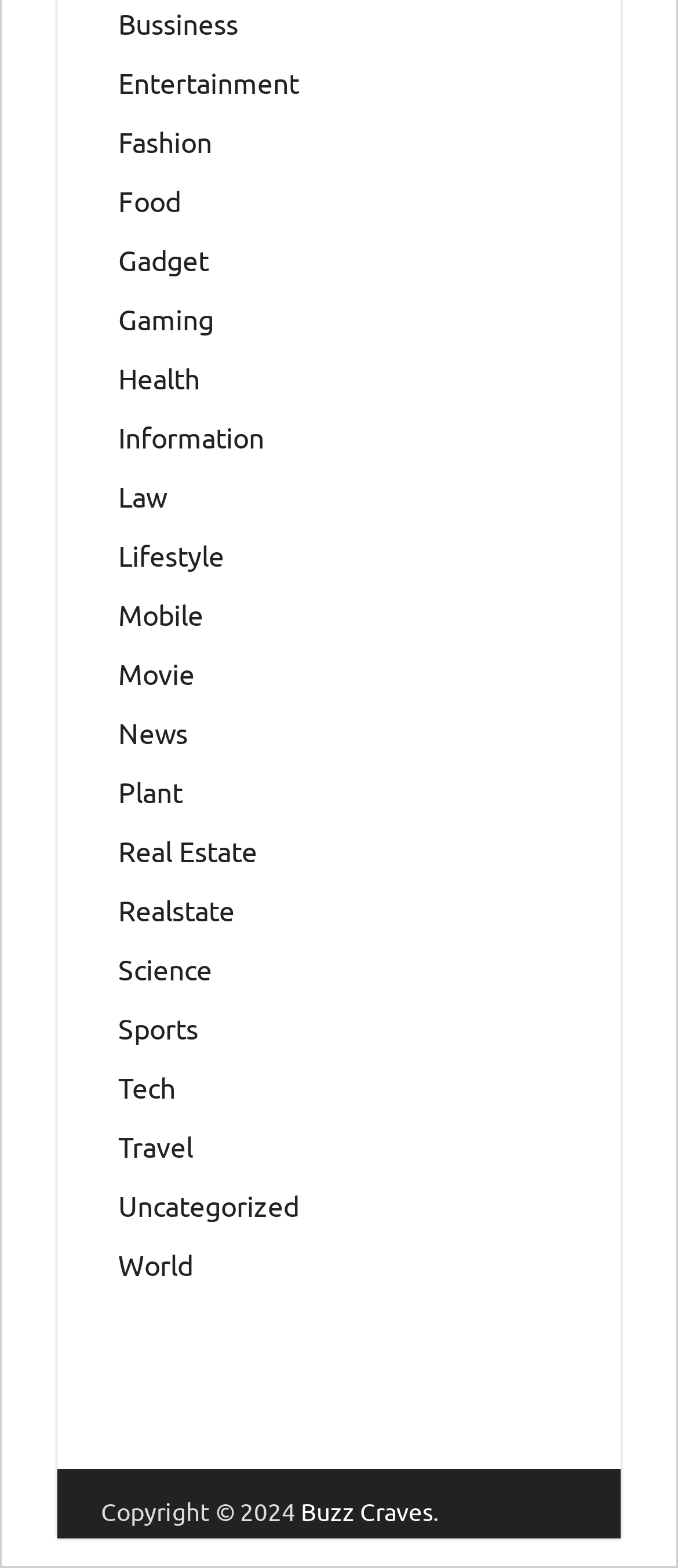Locate the bounding box coordinates of the clickable area to execute the instruction: "Explore Fashion". Provide the coordinates as four float numbers between 0 and 1, represented as [left, top, right, bottom].

[0.174, 0.081, 0.313, 0.101]